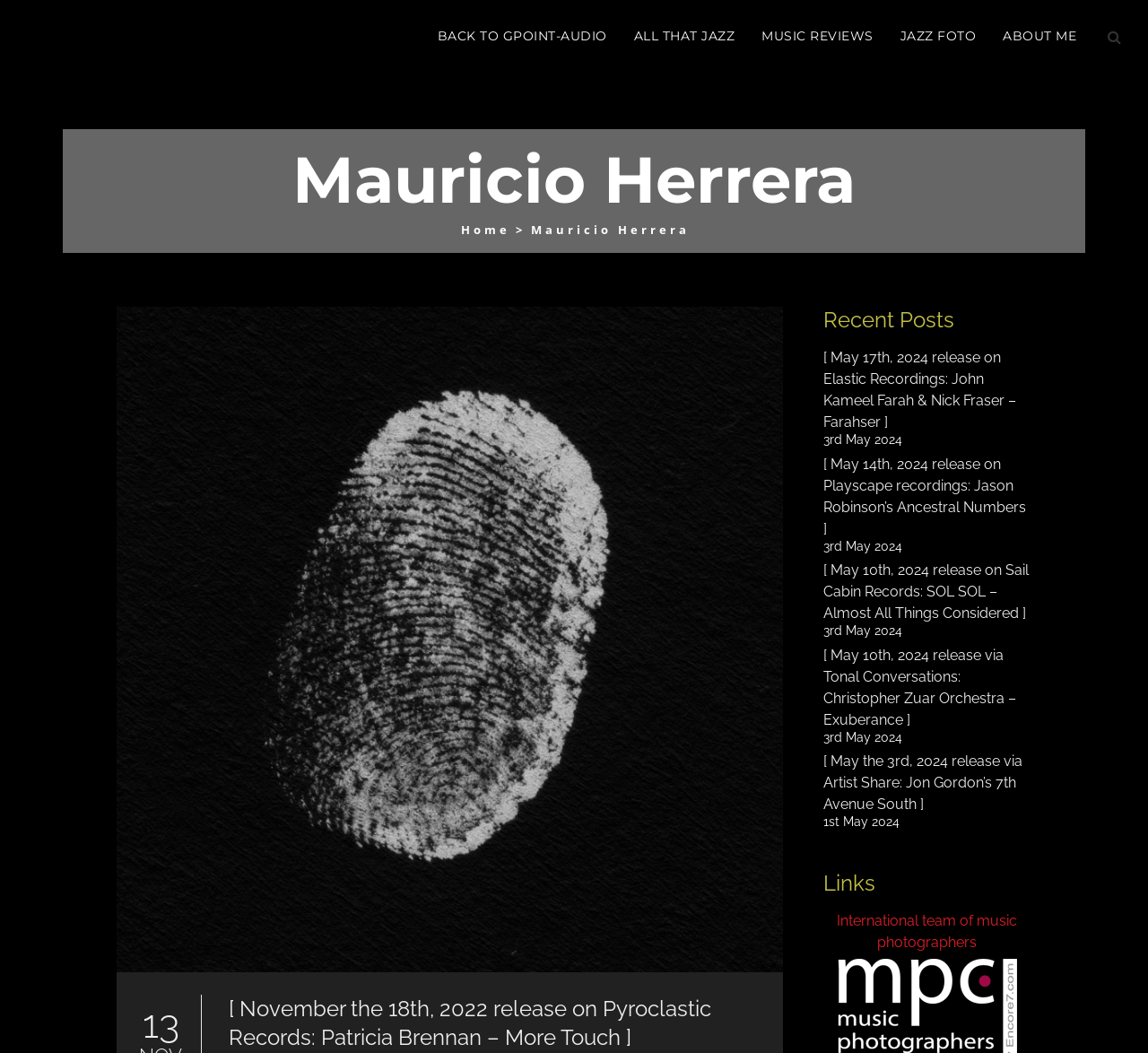Provide the bounding box coordinates of the section that needs to be clicked to accomplish the following instruction: "Go to Jazz Press by Greg Drygala."

[0.015, 0.03, 0.147, 0.049]